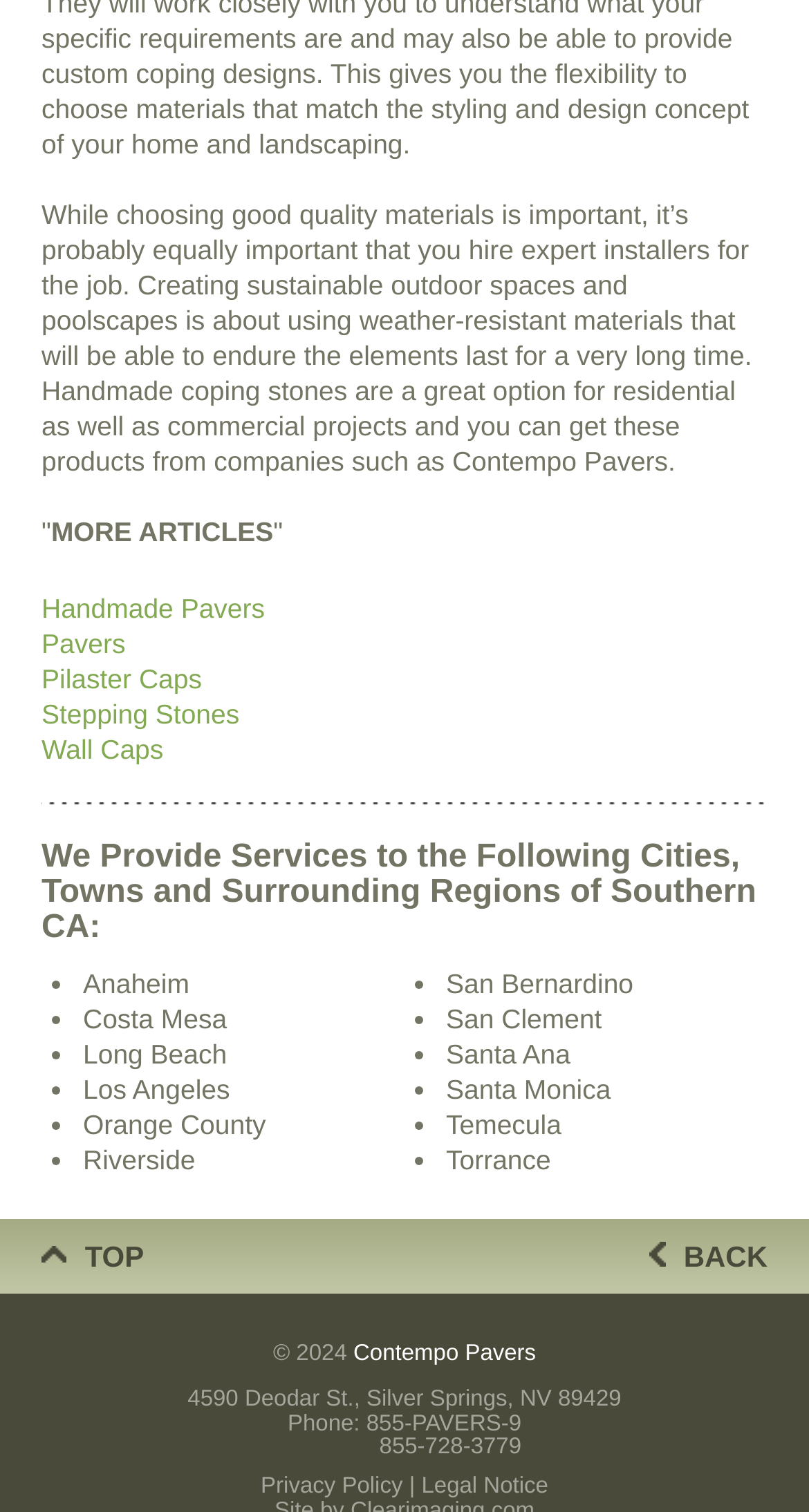Please specify the bounding box coordinates for the clickable region that will help you carry out the instruction: "Visit Anaheim".

[0.103, 0.64, 0.234, 0.66]